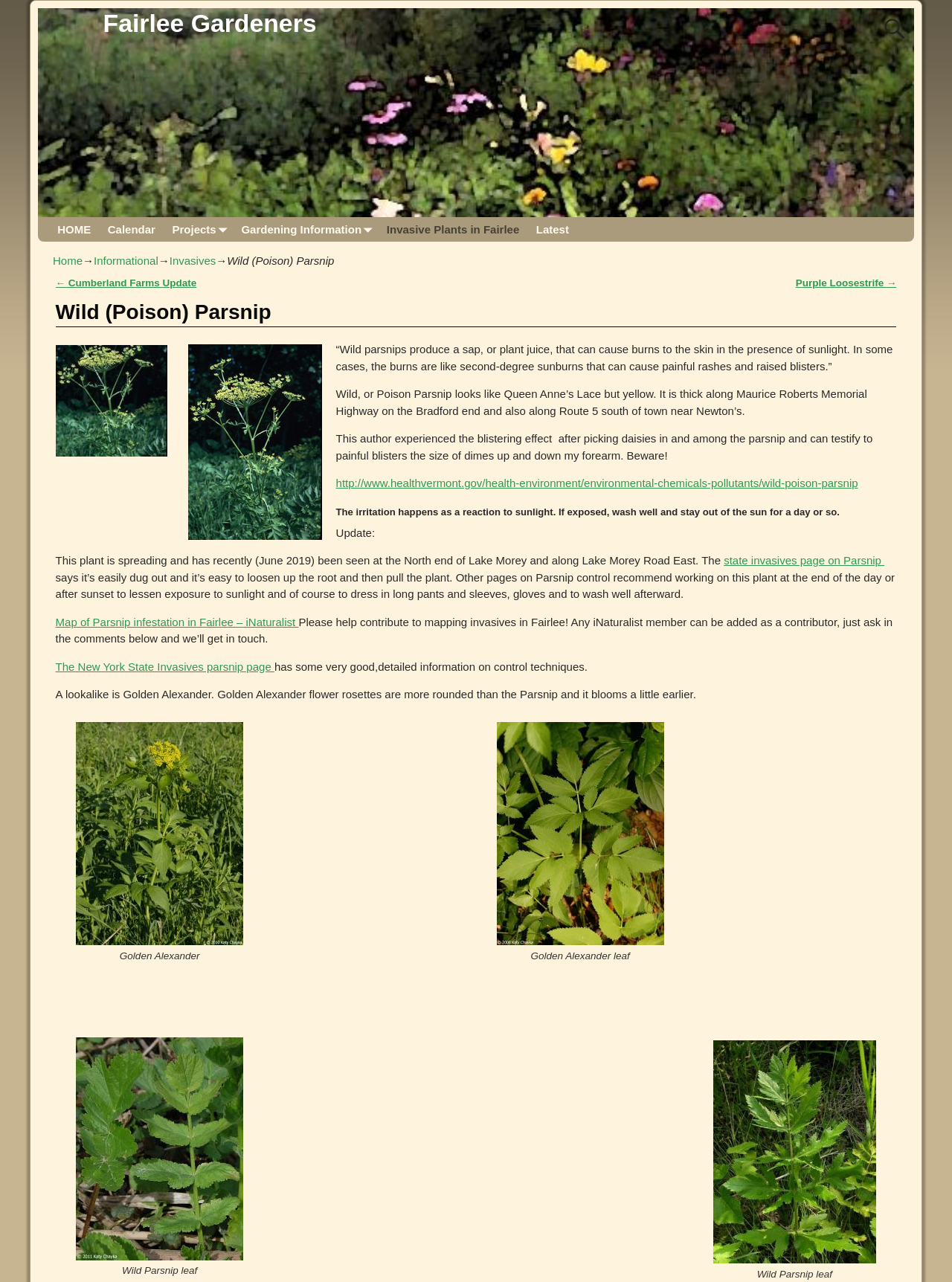Identify the bounding box of the HTML element described here: "Free Lapbooks". Provide the coordinates as four float numbers between 0 and 1: [left, top, right, bottom].

None